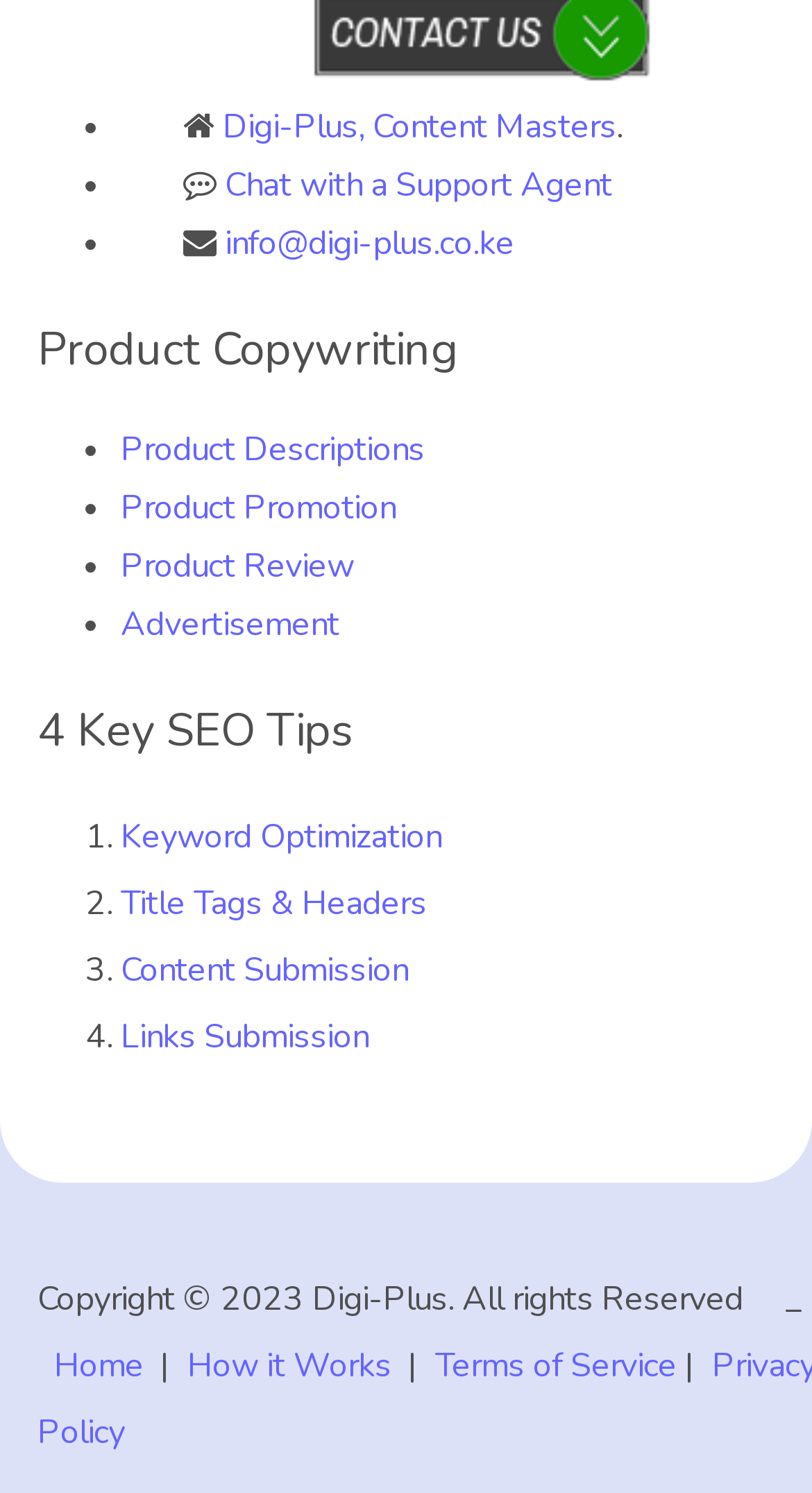Please provide the bounding box coordinates for the element that needs to be clicked to perform the following instruction: "View terms of service". The coordinates should be given as four float numbers between 0 and 1, i.e., [left, top, right, bottom].

[0.536, 0.899, 0.833, 0.93]